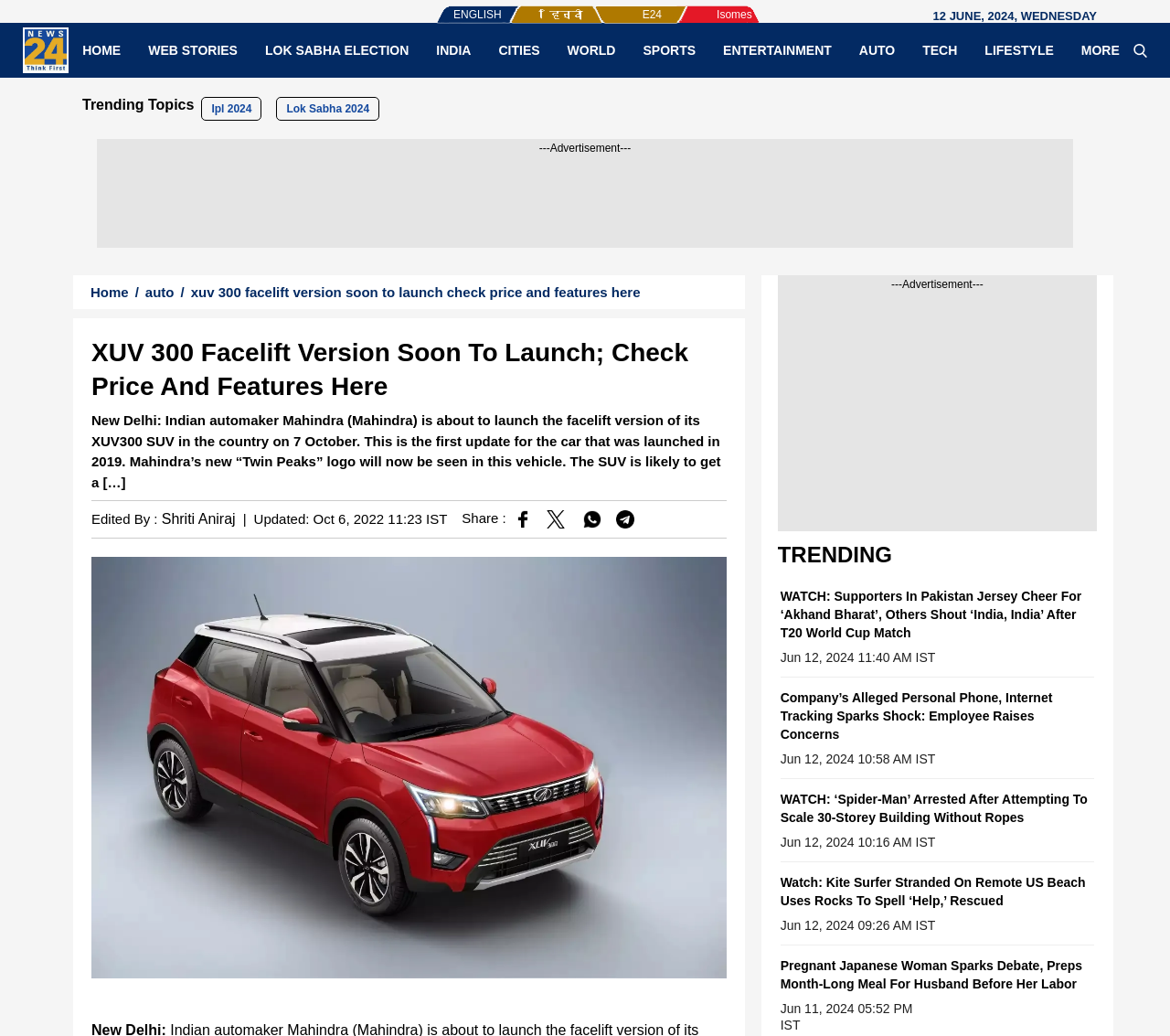What is the name of the SUV mentioned in the article?
Please utilize the information in the image to give a detailed response to the question.

I found the name of the SUV by reading the article title 'XUV 300 Facelift Version Soon To Launch; Check Price And Features Here'.